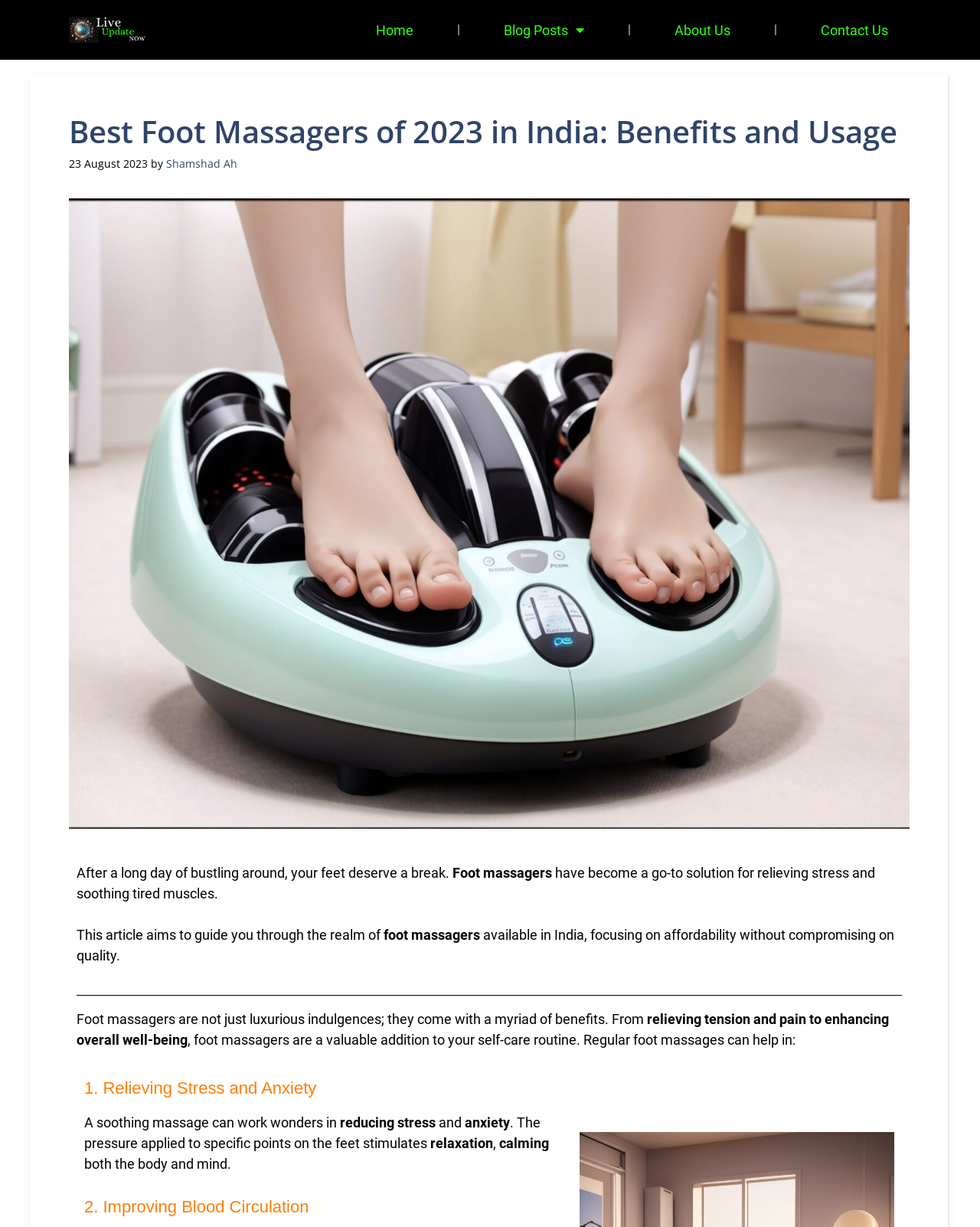Respond with a single word or phrase to the following question: What is the purpose of foot massagers?

Relieving stress and anxiety